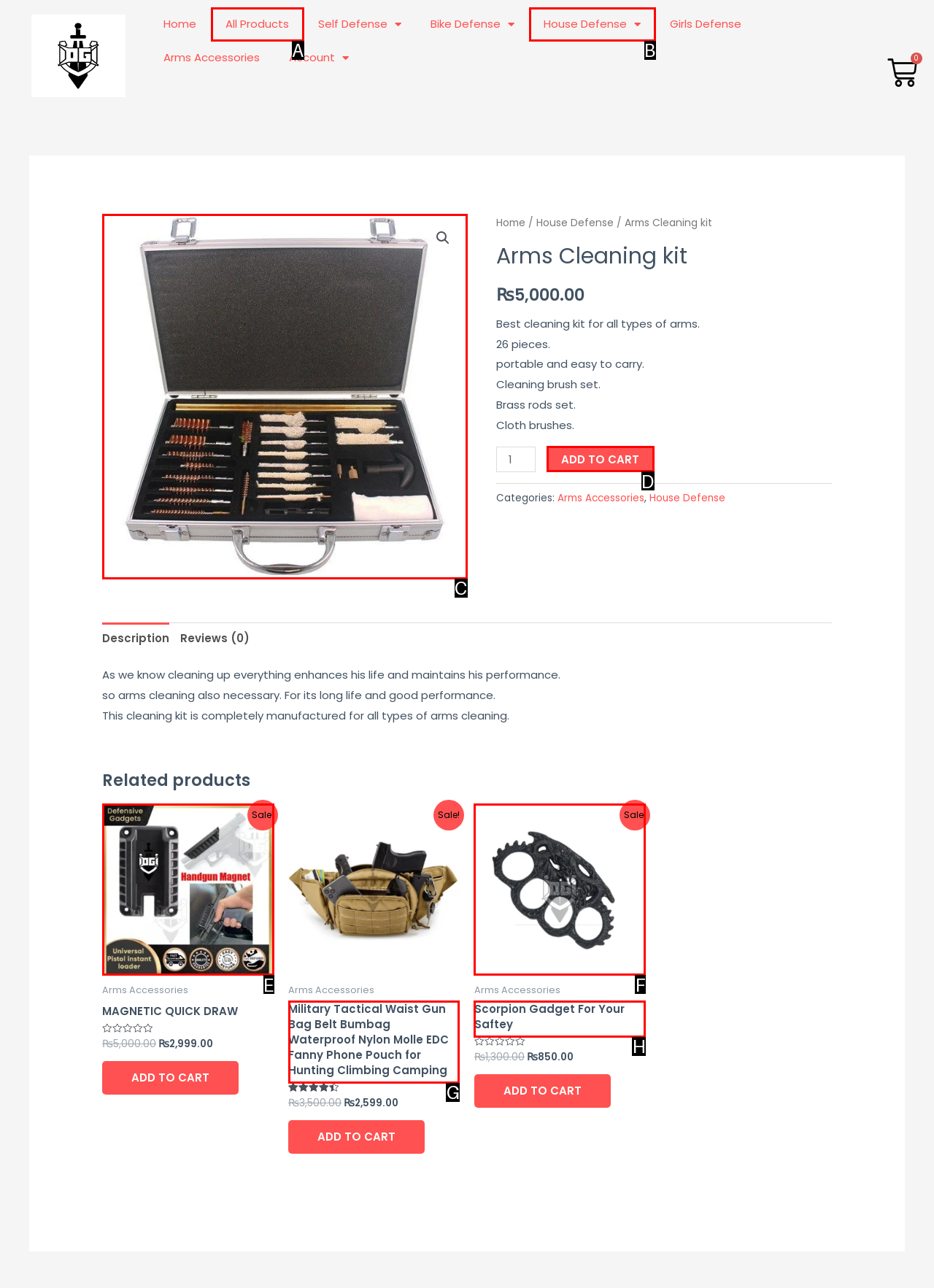Based on the description: Scorpion Gadget For Your Saftey, find the HTML element that matches it. Provide your answer as the letter of the chosen option.

H